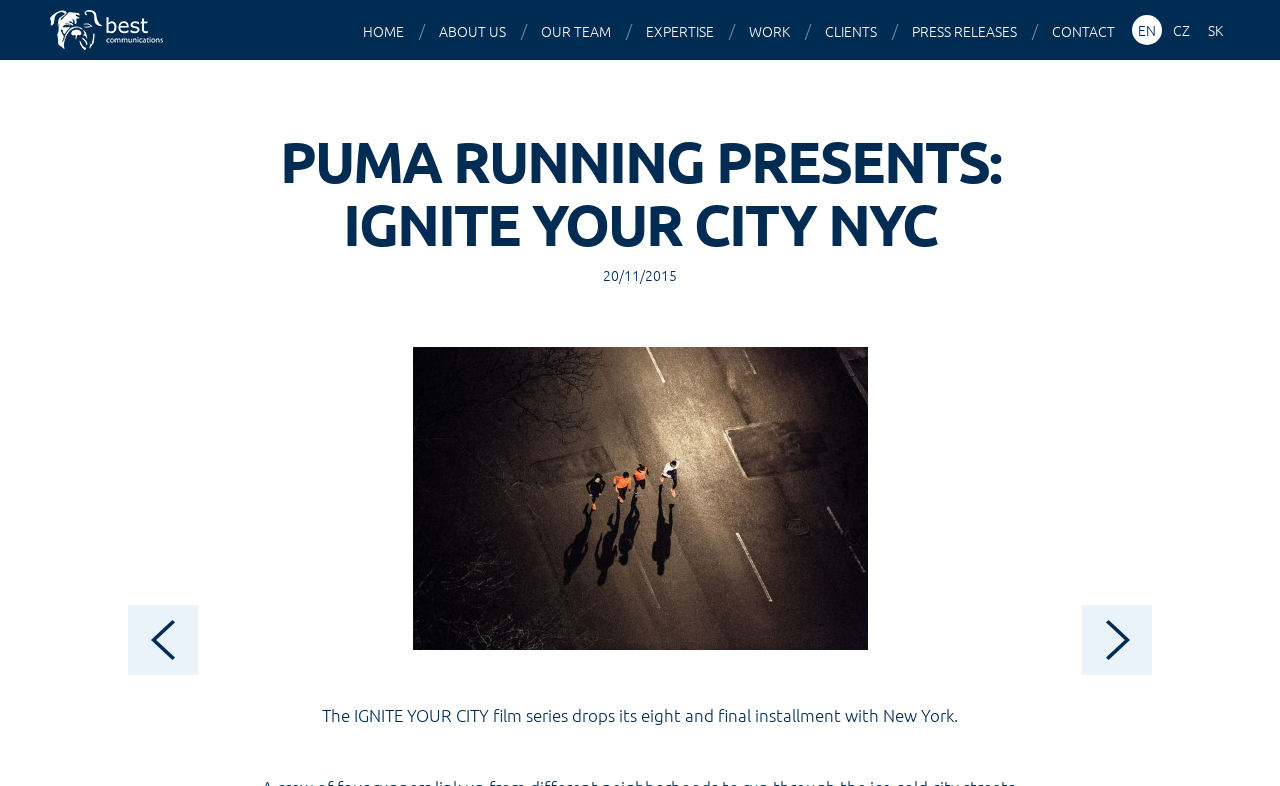Based on the element description, predict the bounding box coordinates (top-left x, top-left y, bottom-right x, bottom-right y) for the UI element in the screenshot: Best Communications

[0.039, 0.013, 0.131, 0.064]